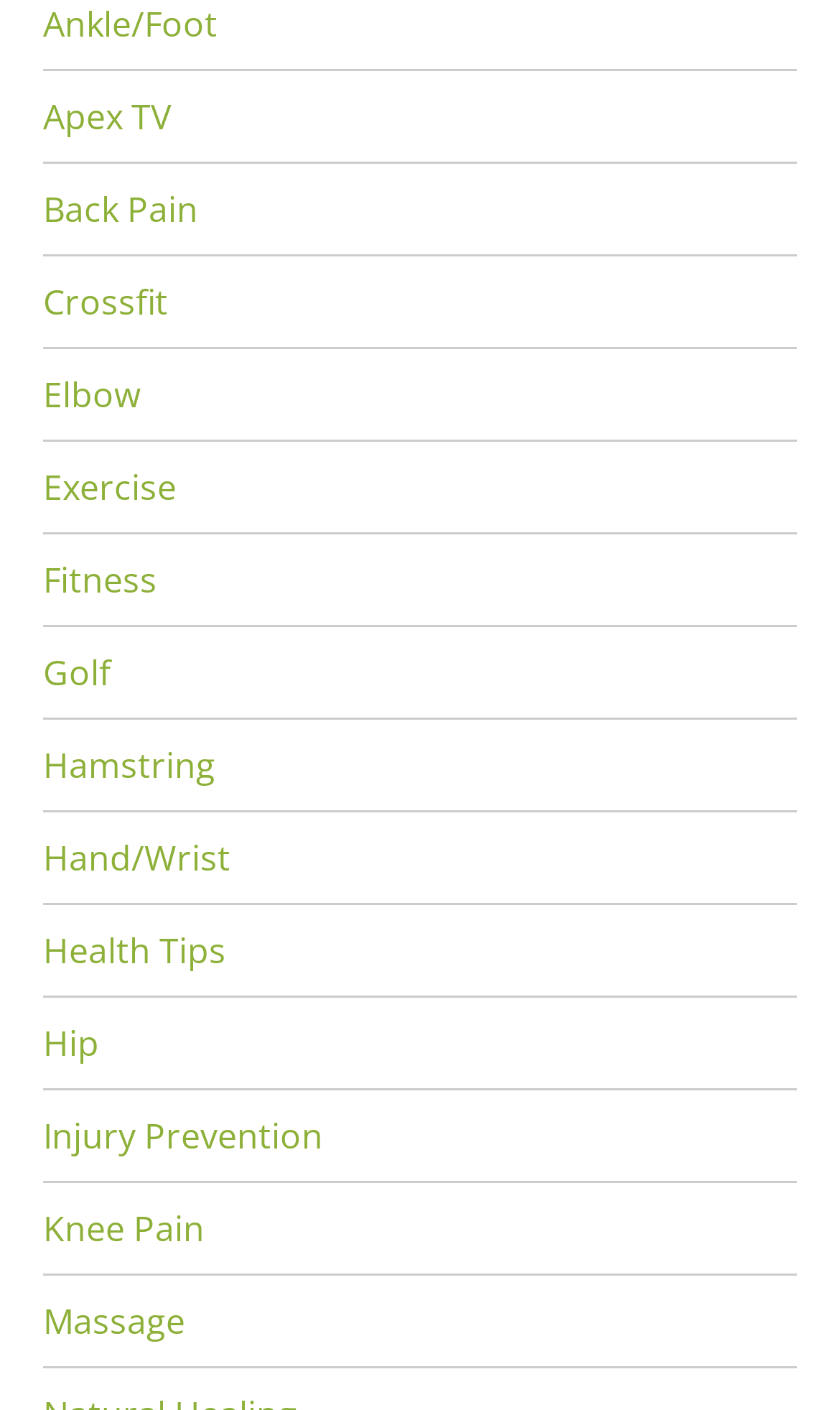Please indicate the bounding box coordinates for the clickable area to complete the following task: "Explore Crossfit". The coordinates should be specified as four float numbers between 0 and 1, i.e., [left, top, right, bottom].

[0.051, 0.197, 0.2, 0.231]